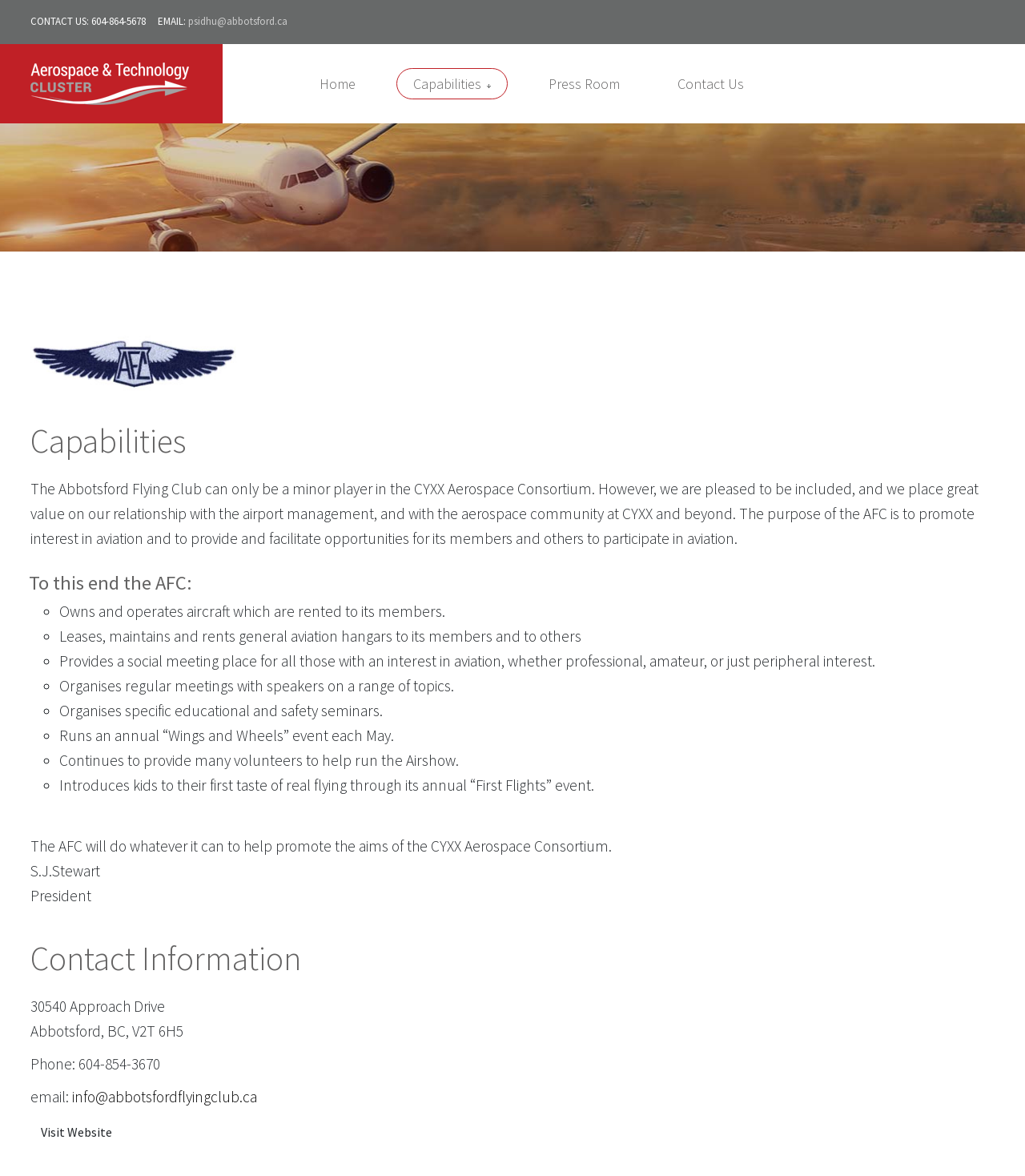Kindly determine the bounding box coordinates for the area that needs to be clicked to execute this instruction: "Click the 'Visit Website' link".

[0.029, 0.95, 0.119, 0.976]